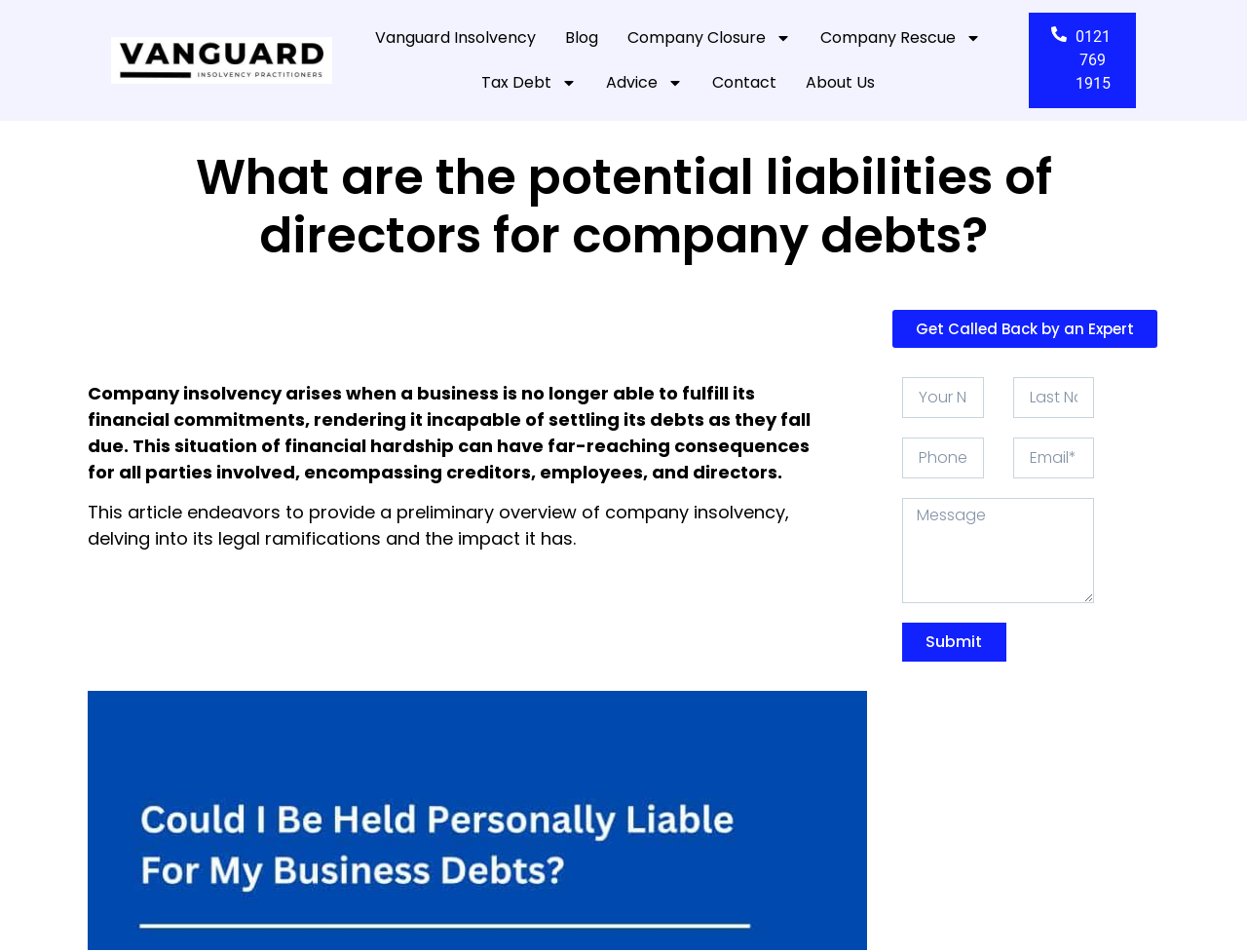Find the UI element described as: "Submit" and predict its bounding box coordinates. Ensure the coordinates are four float numbers between 0 and 1, [left, top, right, bottom].

[0.723, 0.654, 0.807, 0.695]